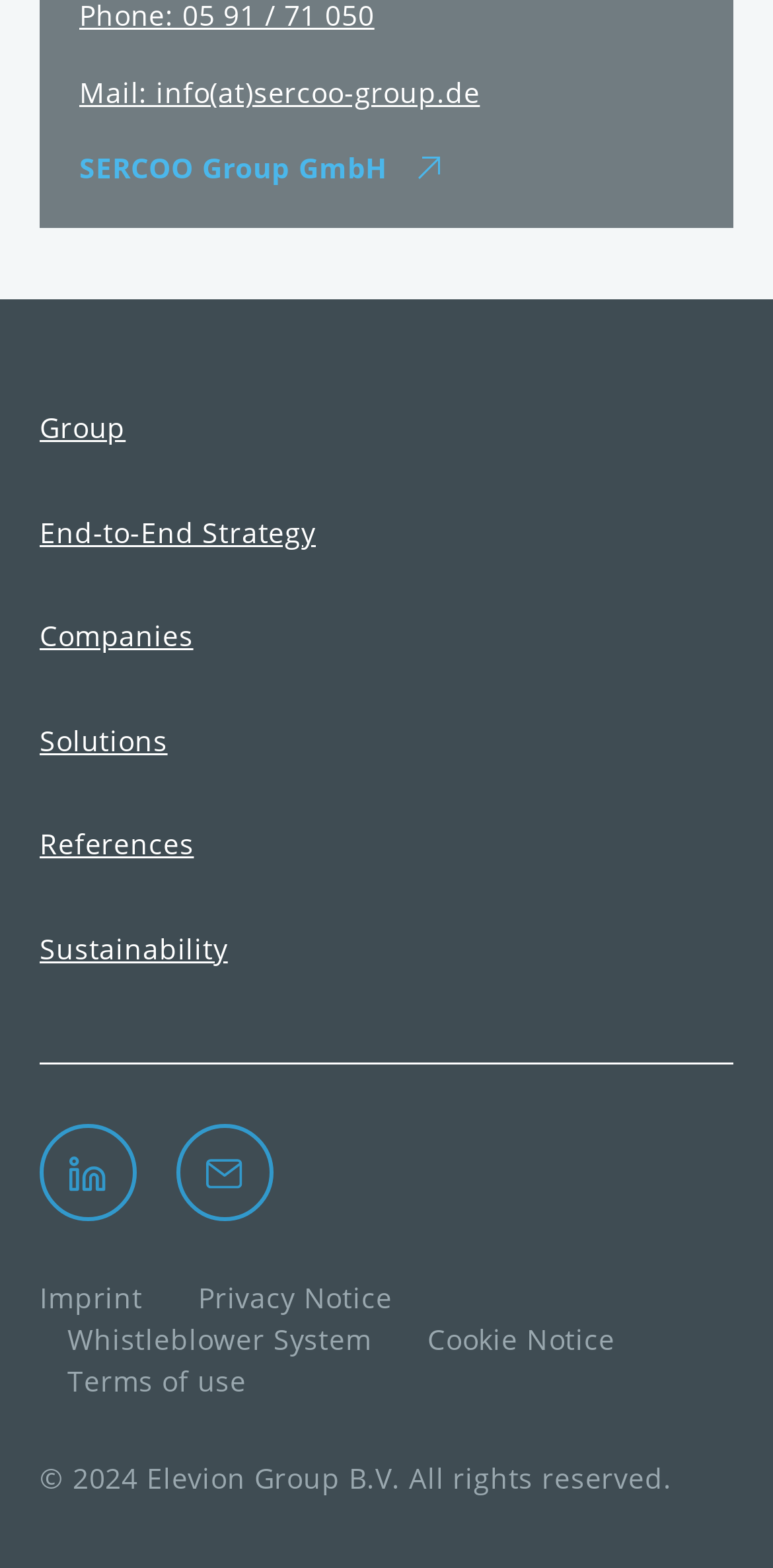Please give a succinct answer using a single word or phrase:
What is the name of the company on LinkedIn?

Elevion Group